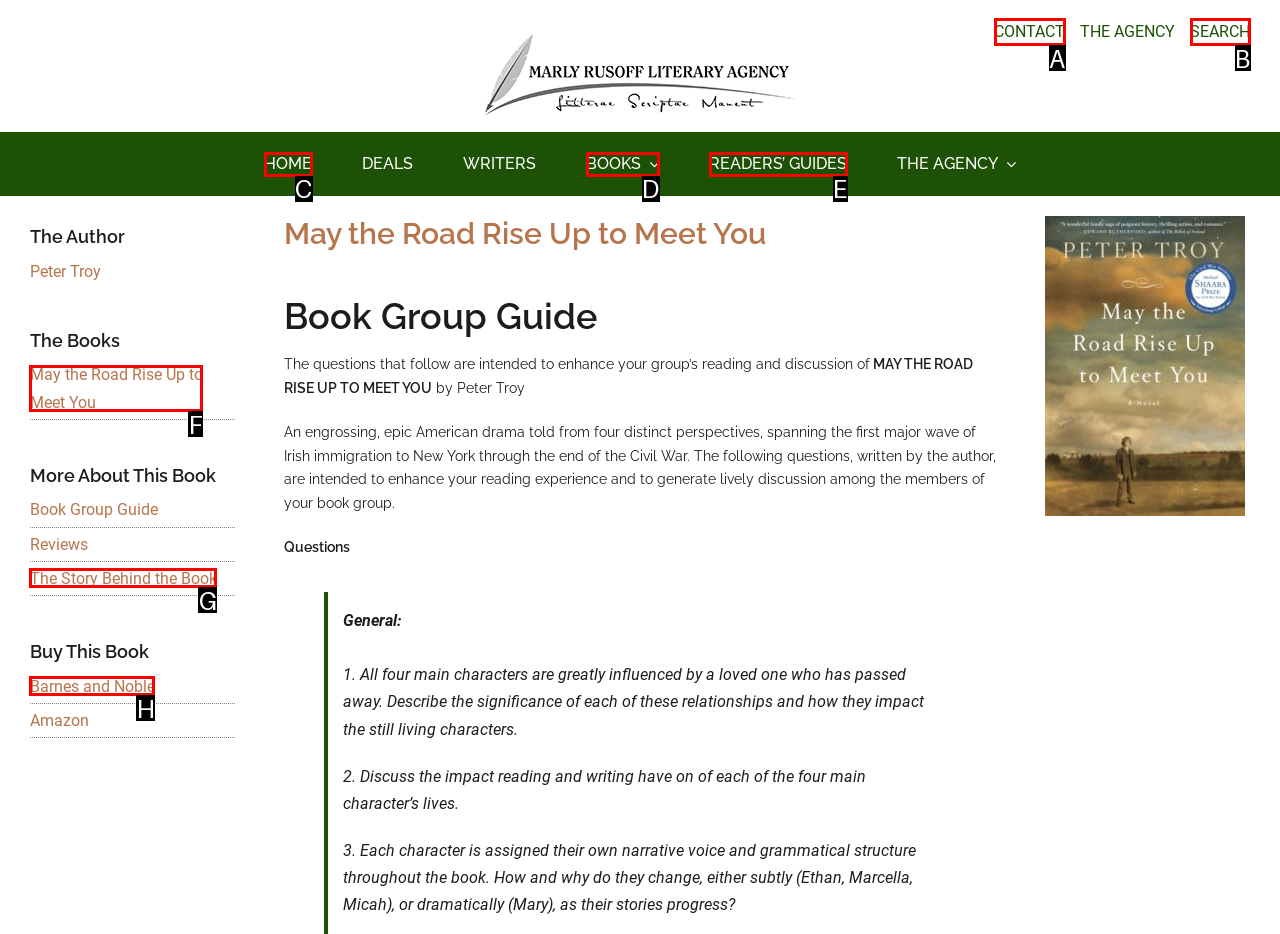Indicate the letter of the UI element that should be clicked to accomplish the task: Click the Barnes and Noble link. Answer with the letter only.

H